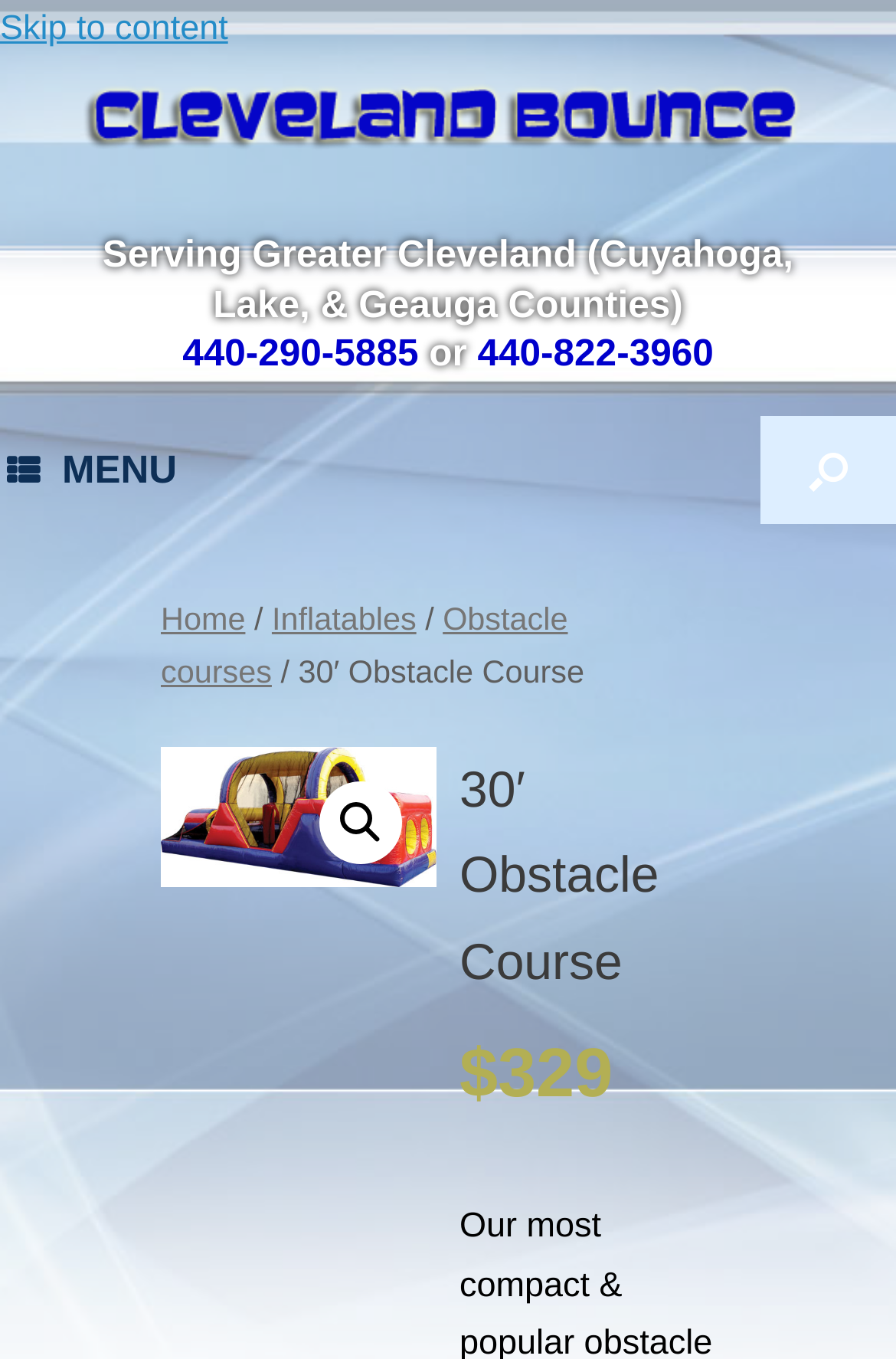What is the price of the obstacle course?
Please look at the screenshot and answer using one word or phrase.

$329